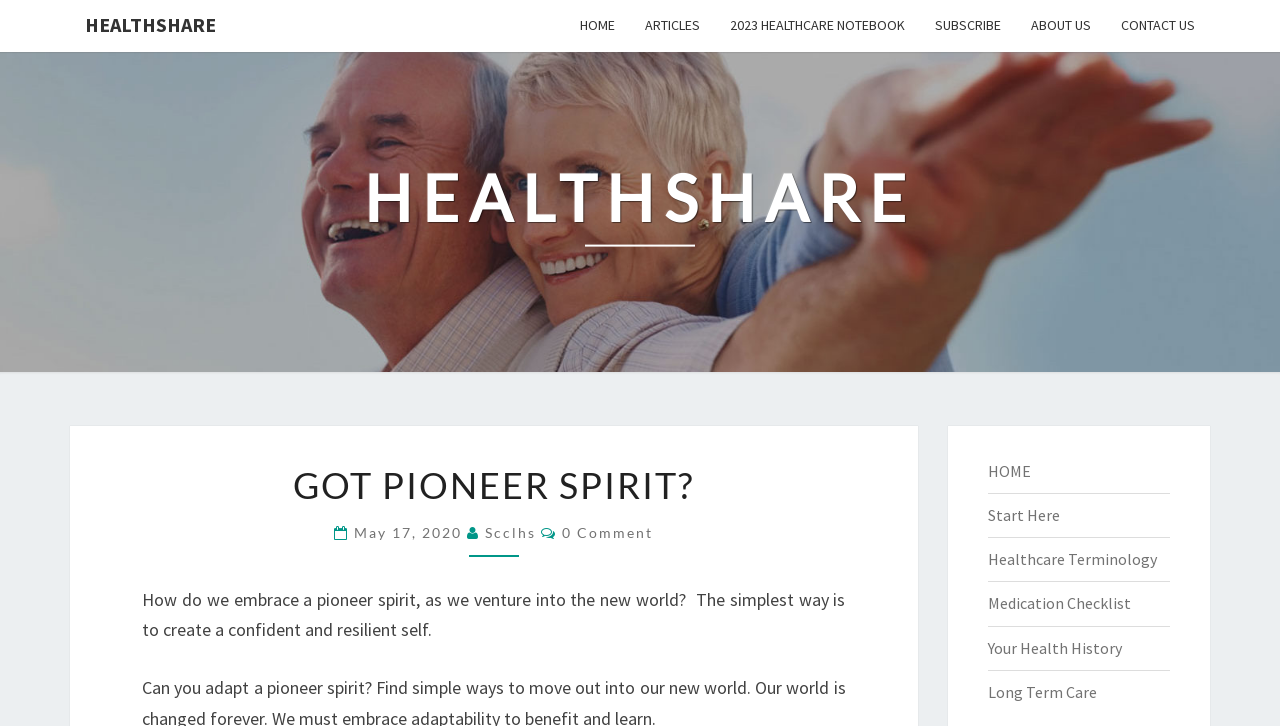Please reply with a single word or brief phrase to the question: 
What is the name of the website?

HealthShare